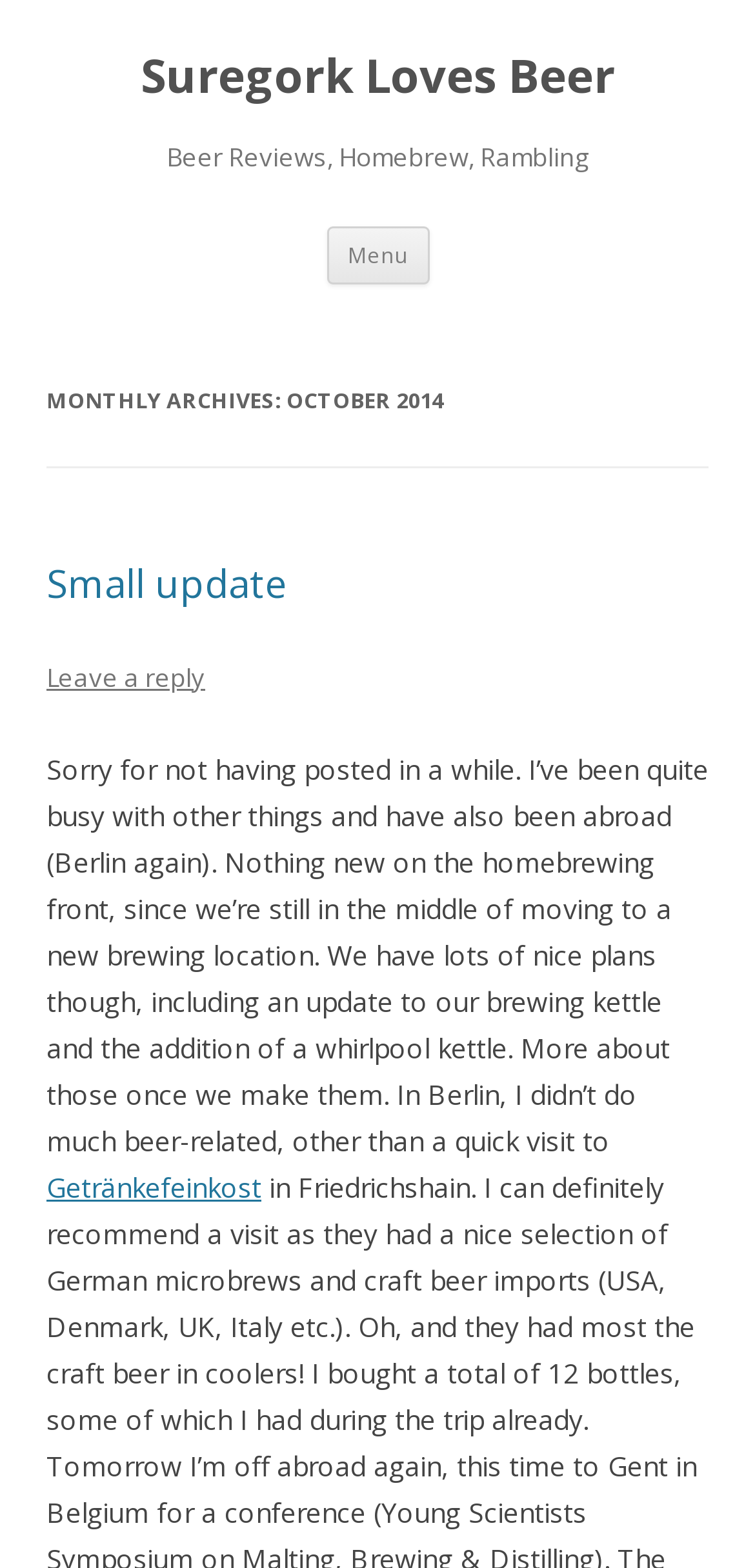What is the main topic of this website?
Look at the image and answer the question using a single word or phrase.

Beer